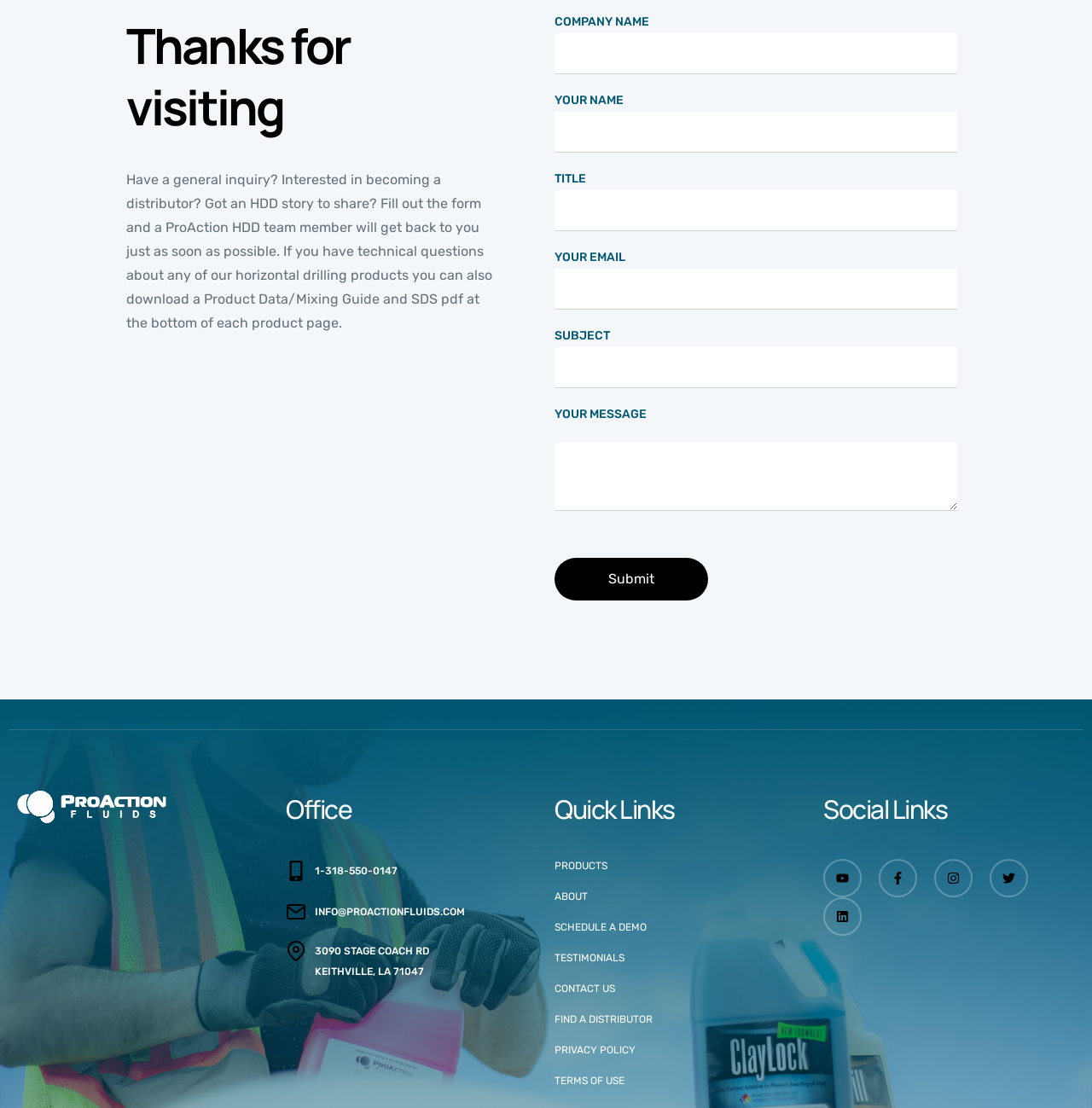Bounding box coordinates are to be given in the format (top-left x, top-left y, bottom-right x, bottom-right y). All values must be floating point numbers between 0 and 1. Provide the bounding box coordinate for the UI element described as: Terms of Use

[0.508, 0.962, 0.738, 0.989]